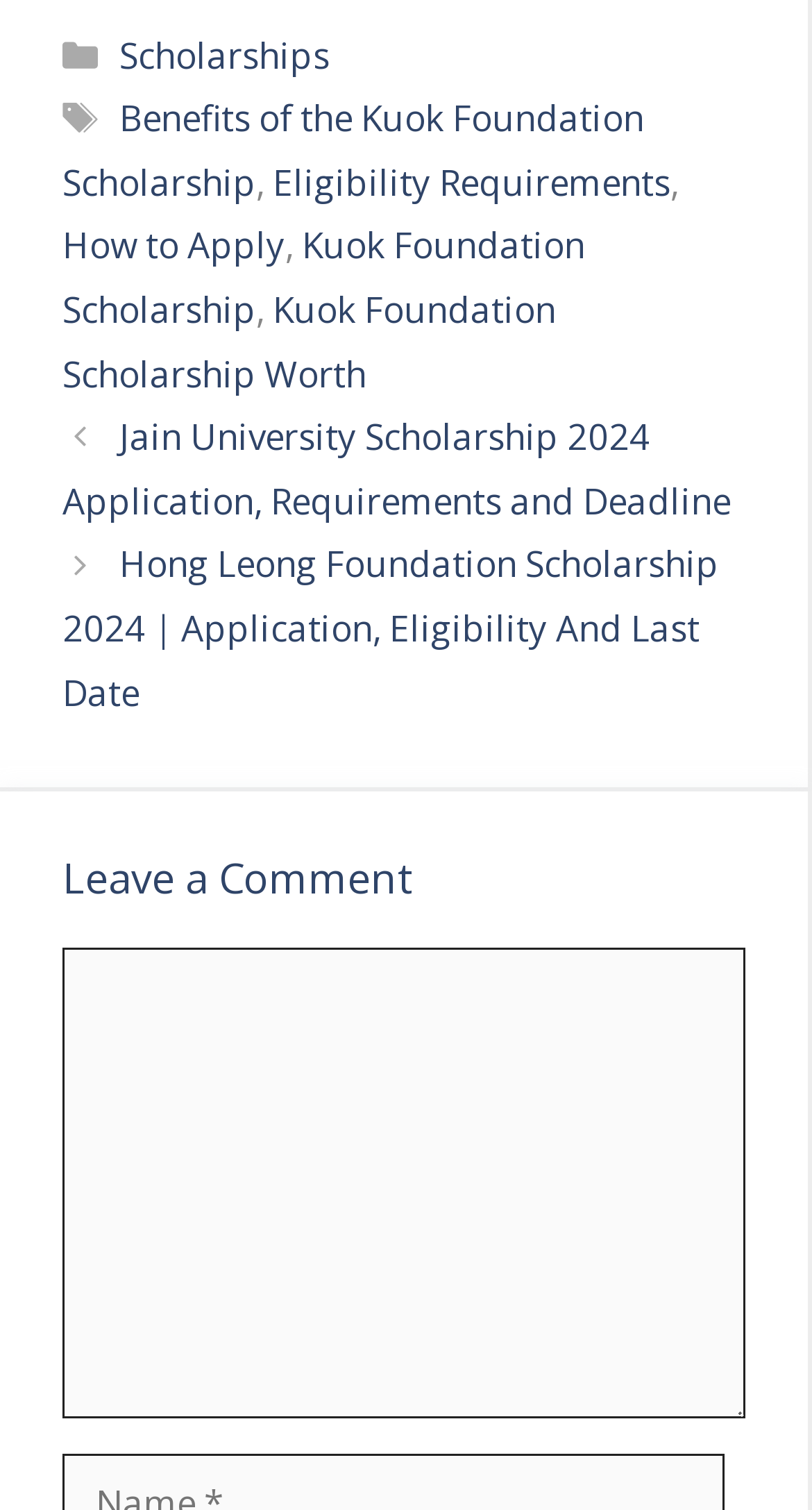How many static text elements are in the footer?
Using the information from the image, answer the question thoroughly.

I counted the number of static text elements in the footer section, which includes 'Categories', 'Tags', and a comma (',') element.